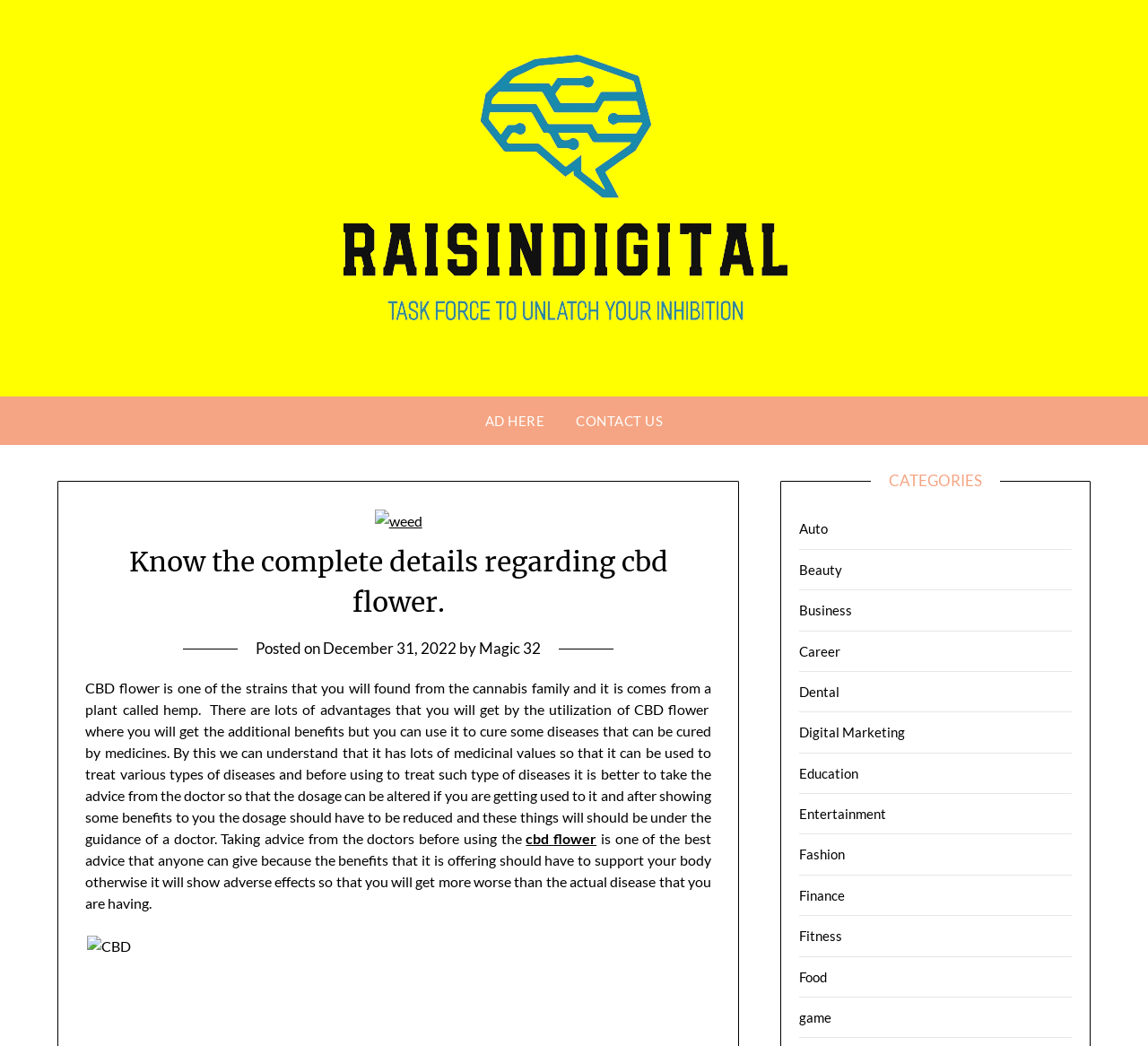Determine the bounding box coordinates of the clickable element to complete this instruction: "Check the date of the post". Provide the coordinates in the format of four float numbers between 0 and 1, [left, top, right, bottom].

[0.281, 0.61, 0.398, 0.628]